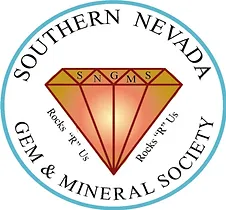Offer a thorough description of the image.

This image features the logo of the Southern Nevada Gem & Mineral Society, showcasing a stylized diamond shape at its center. The diamond is divided into sections, with the initials "SNGMS" prominently displayed. Surrounding the diamond are the words "SOUTHERN NEVADA" at the top and "GEM & MINERAL SOCIETY" at the bottom, reinforcing the organization's identity. The tagline "Rocks 'R' Us" appears in two locations, emphasizing their focus on gems, minerals, and the lapidary arts. The overall design is vibrant and circular, evoking a sense of community and passion for geological pursuits.